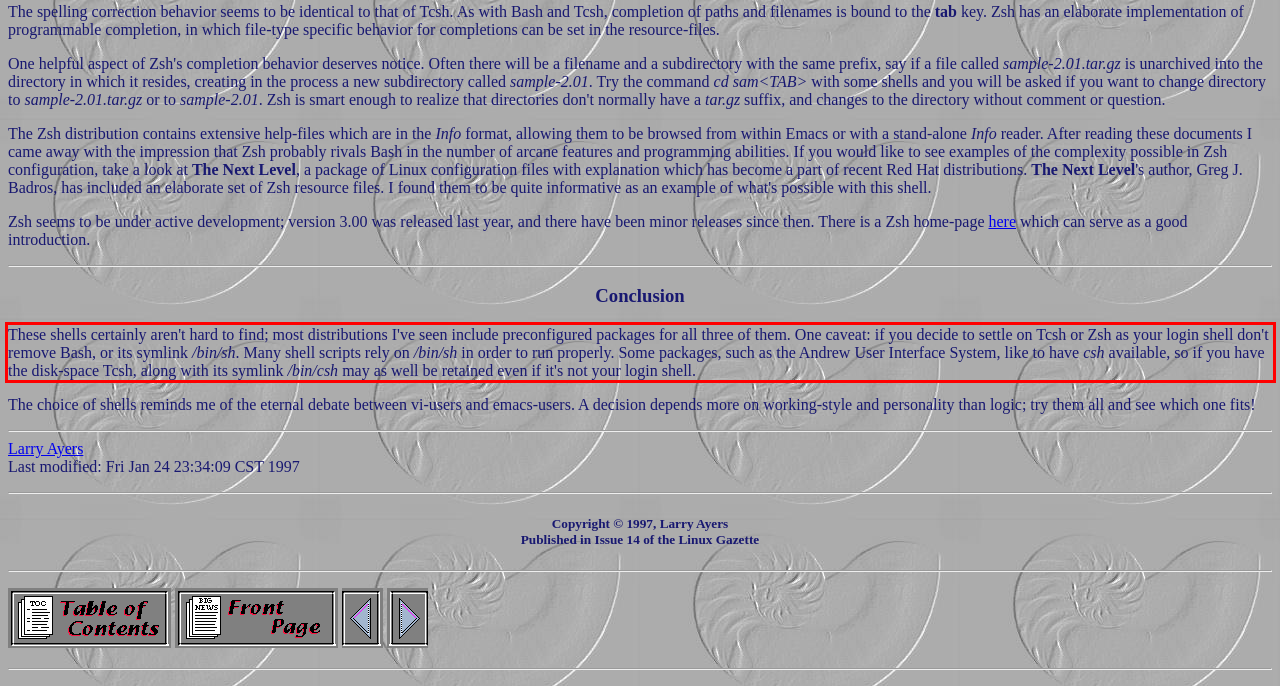Within the screenshot of a webpage, identify the red bounding box and perform OCR to capture the text content it contains.

These shells certainly aren't hard to find; most distributions I've seen include preconfigured packages for all three of them. One caveat: if you decide to settle on Tcsh or Zsh as your login shell don't remove Bash, or its symlink /bin/sh. Many shell scripts rely on /bin/sh in order to run properly. Some packages, such as the Andrew User Interface System, like to have csh available, so if you have the disk-space Tcsh, along with its symlink /bin/csh may as well be retained even if it's not your login shell.